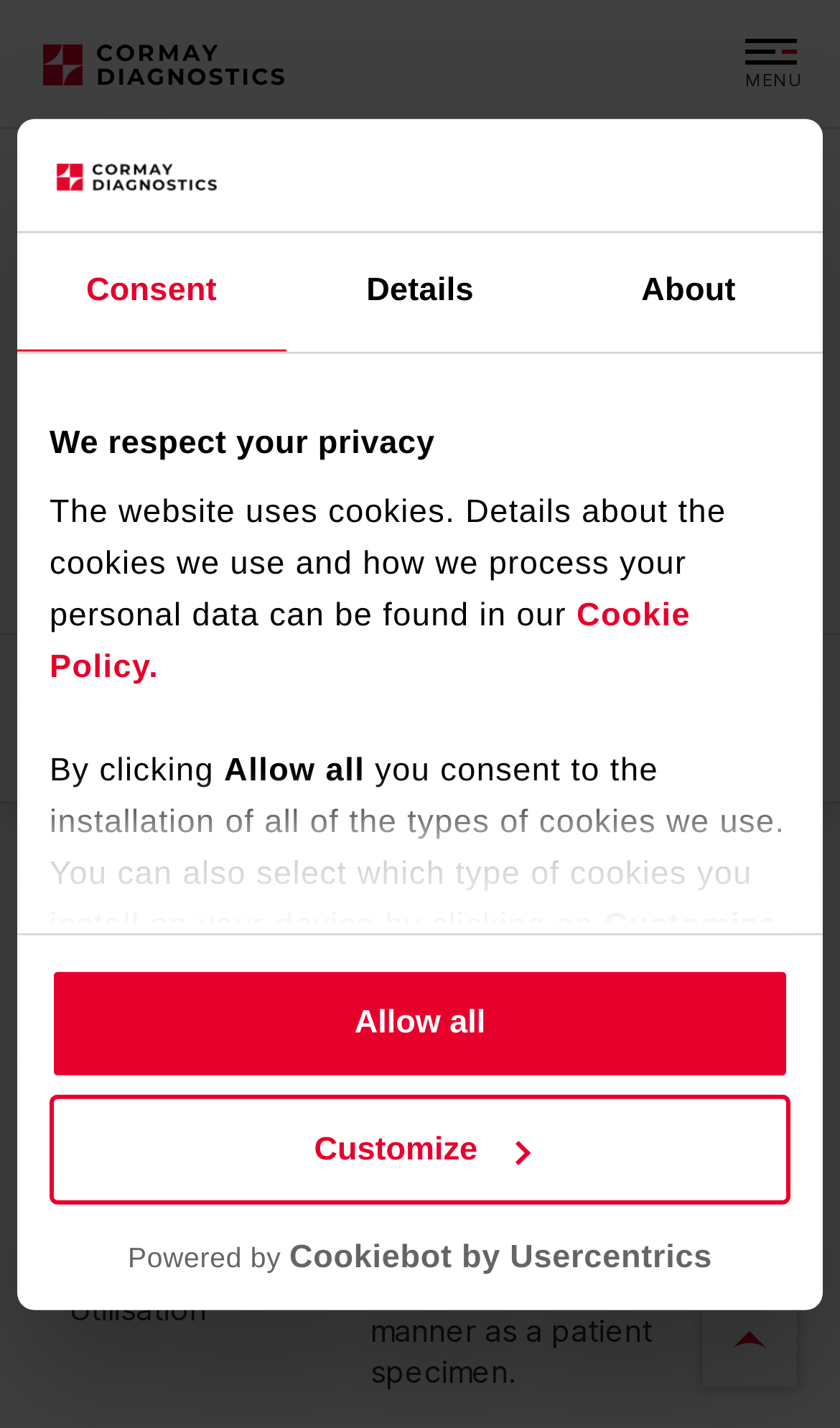How many rows are in the specification table?
Refer to the image and provide a detailed answer to the question.

The specification table is located at the bottom of the webpage and has two rows. Each row contains two grid cells with information about the product's specifications. By counting the number of rows in the table, we can determine that there are two rows.